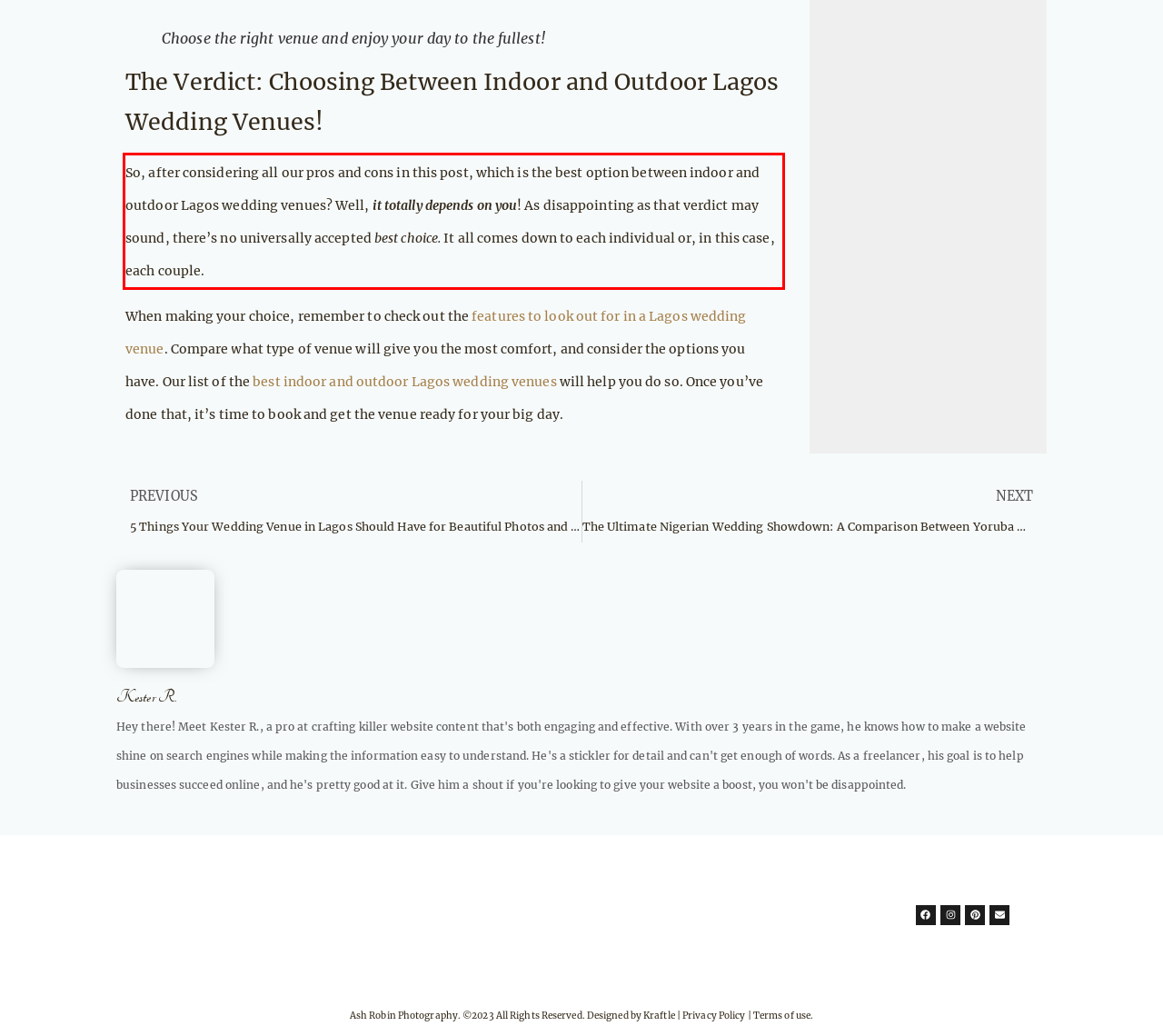Using OCR, extract the text content found within the red bounding box in the given webpage screenshot.

So, after considering all our pros and cons in this post, which is the best option between indoor and outdoor Lagos wedding venues? Well, it totally depends on you! As disappointing as that verdict may sound, there’s no universally accepted best choice. It all comes down to each individual or, in this case, each couple.